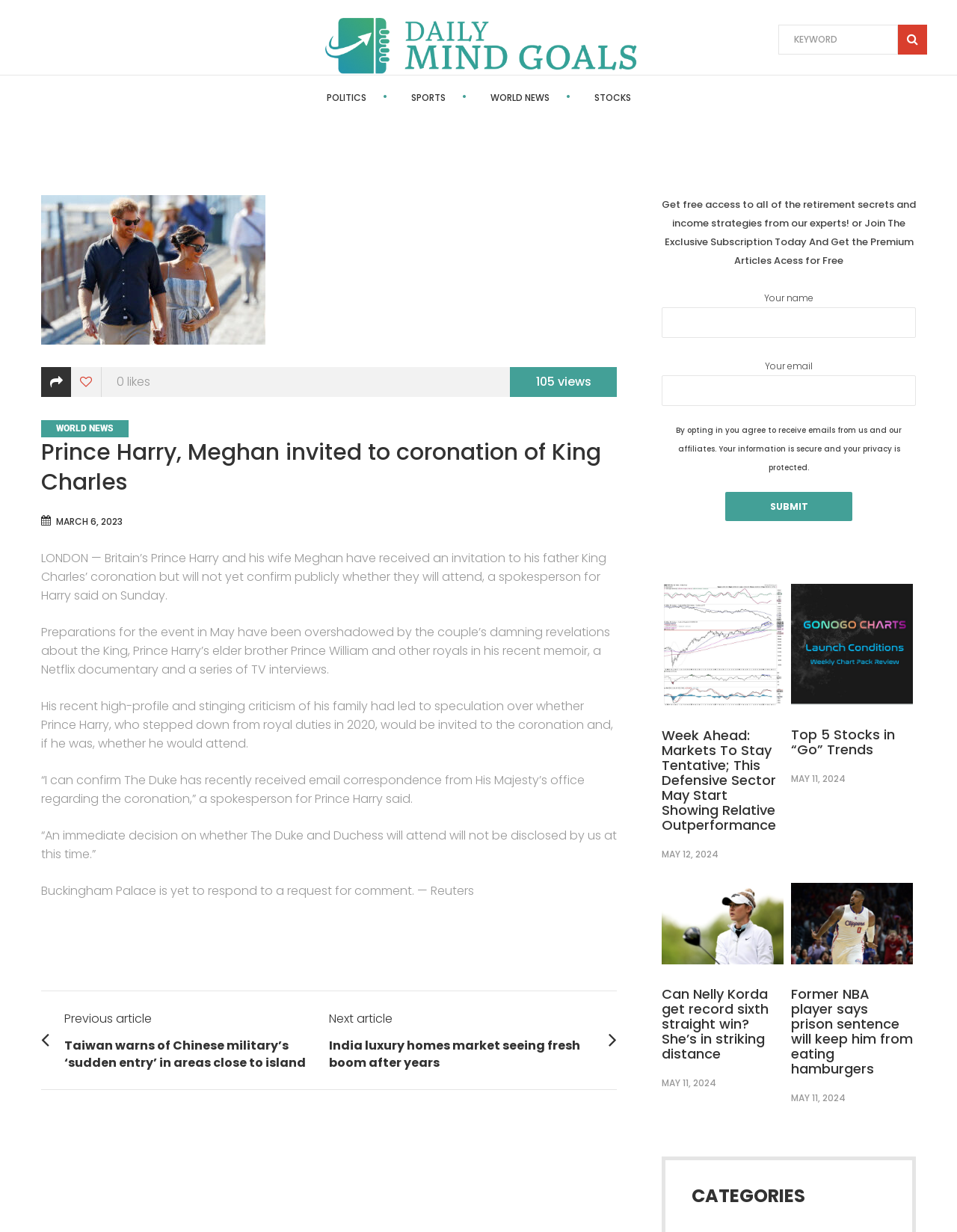Please specify the bounding box coordinates of the element that should be clicked to execute the given instruction: 'Click on POLITICS'. Ensure the coordinates are four float numbers between 0 and 1, expressed as [left, top, right, bottom].

[0.341, 0.074, 0.382, 0.084]